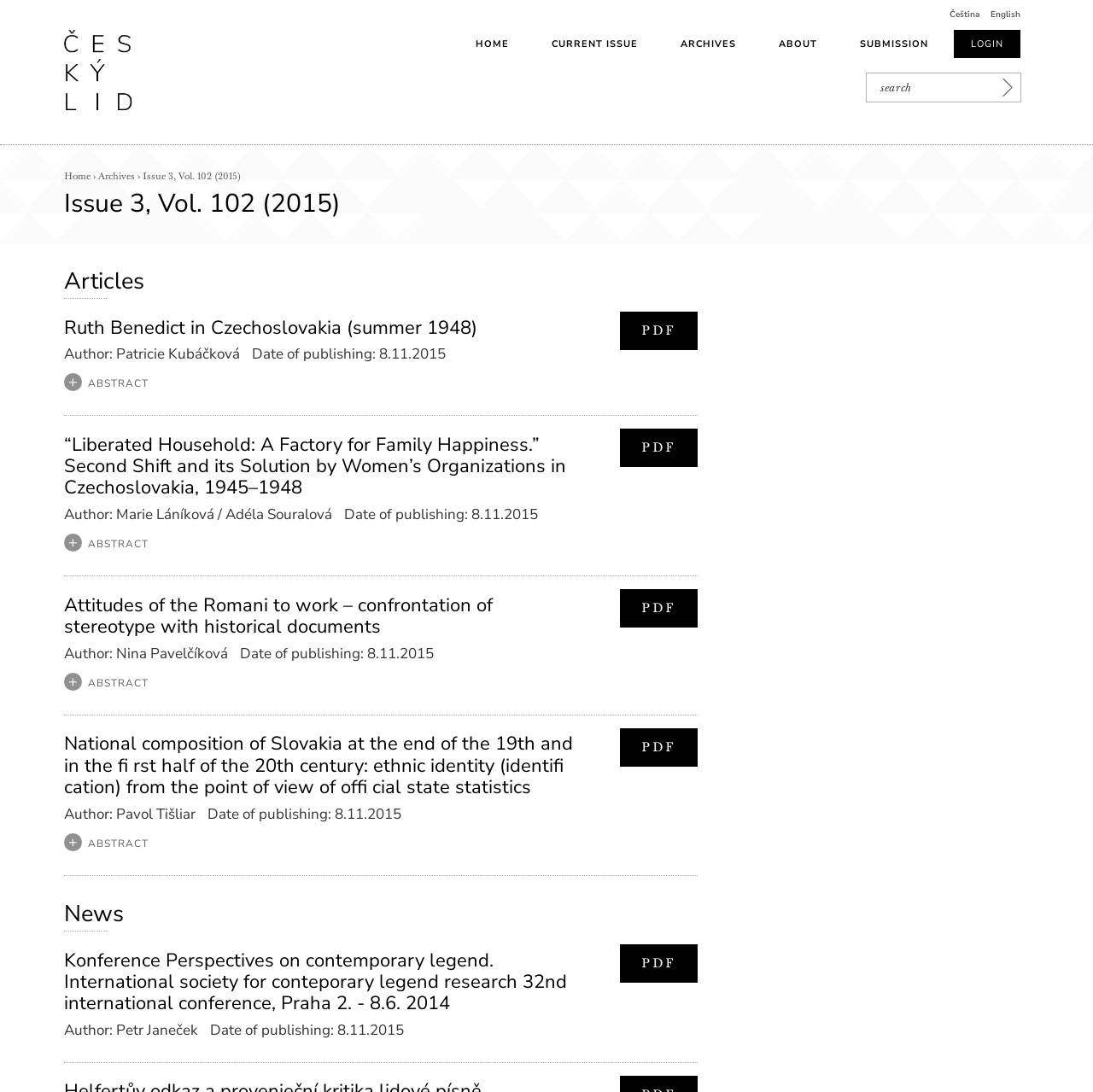Find the UI element described as: "input value="search" name="as_q" value="search"" and predict its bounding box coordinates. Ensure the coordinates are four float numbers between 0 and 1, [left, top, right, bottom].

[0.793, 0.067, 0.934, 0.093]